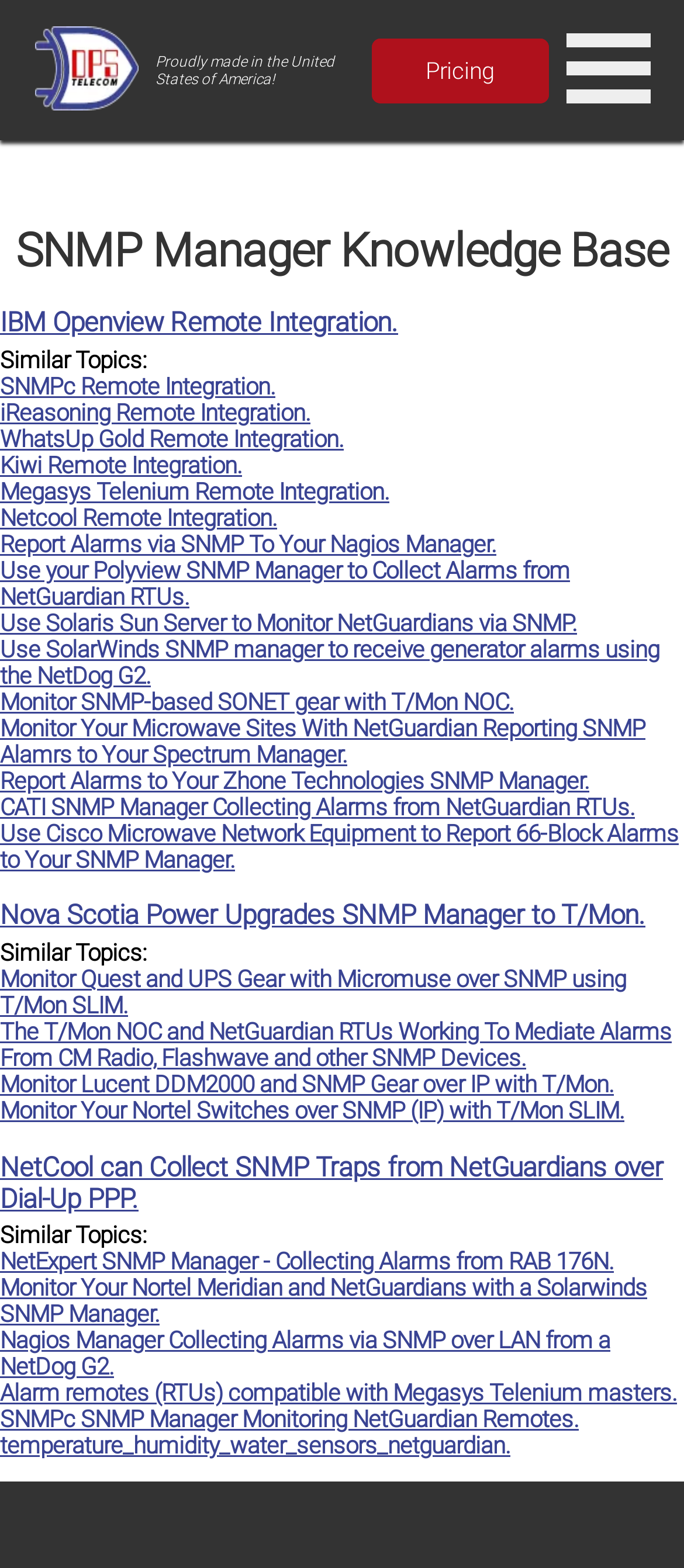Determine the bounding box coordinates of the clickable element necessary to fulfill the instruction: "Explore temperature_humidity_water_sensors_netguardian.". Provide the coordinates as four float numbers within the 0 to 1 range, i.e., [left, top, right, bottom].

[0.0, 0.914, 0.746, 0.93]